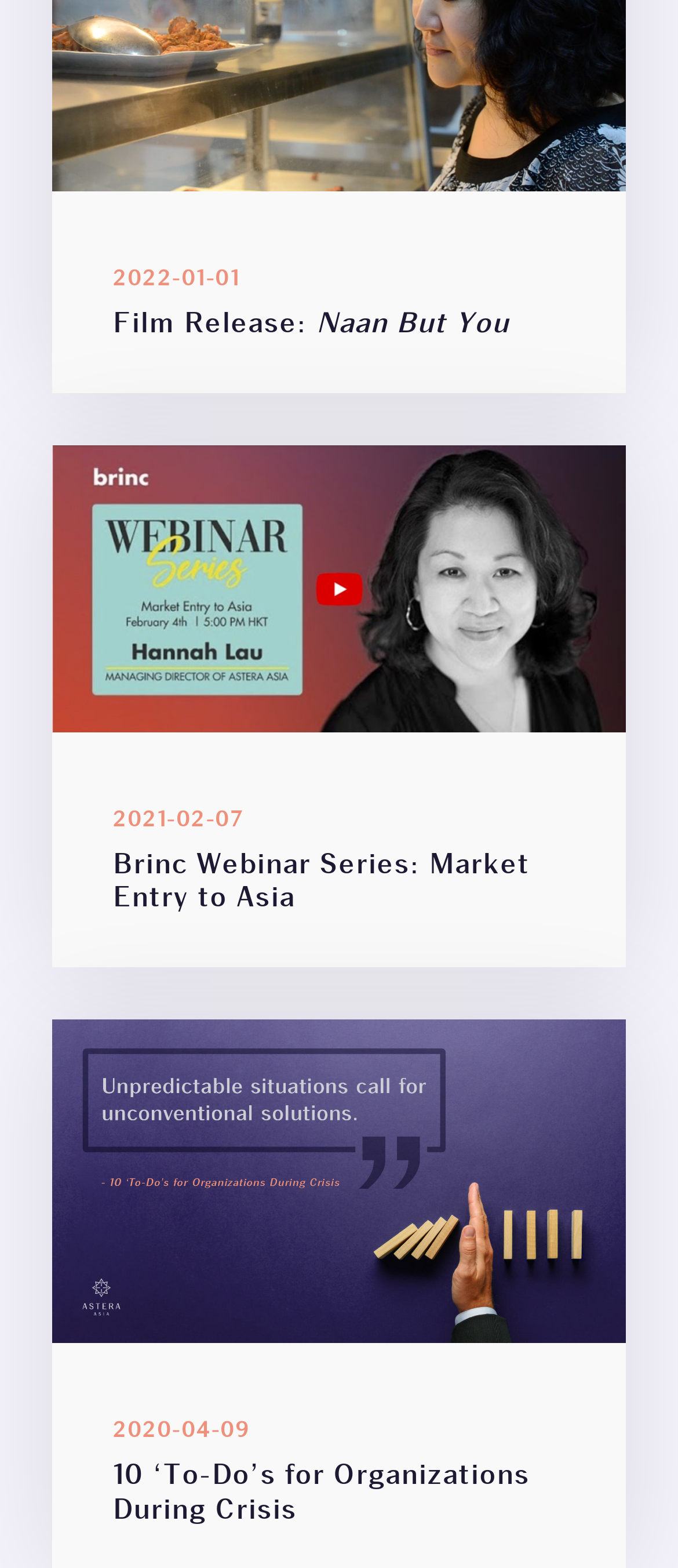Provide a brief response to the question below using a single word or phrase: 
How many images are on the webpage?

2